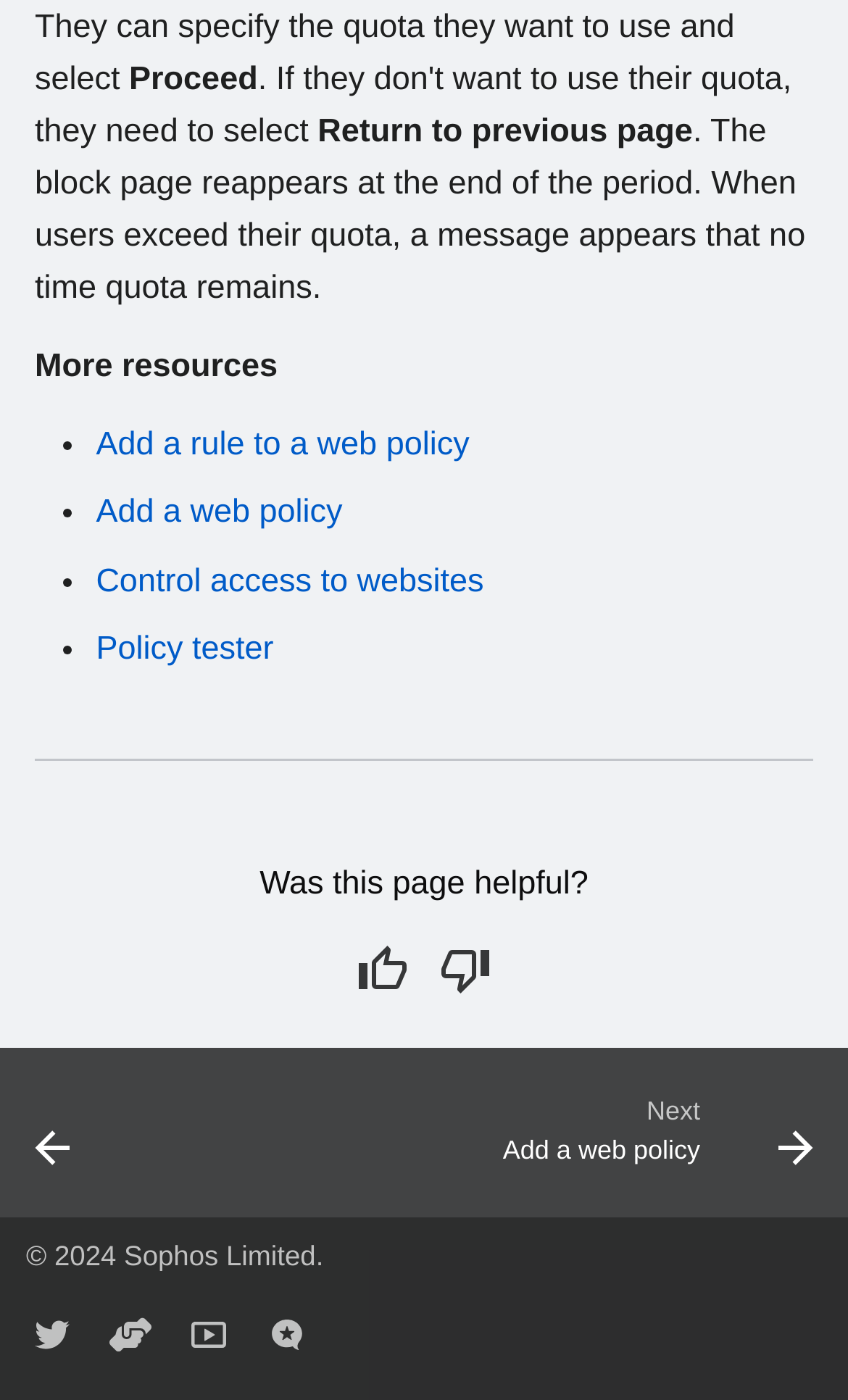Please find the bounding box coordinates of the element that must be clicked to perform the given instruction: "Add a rule to a web policy". The coordinates should be four float numbers from 0 to 1, i.e., [left, top, right, bottom].

[0.113, 0.304, 0.554, 0.33]